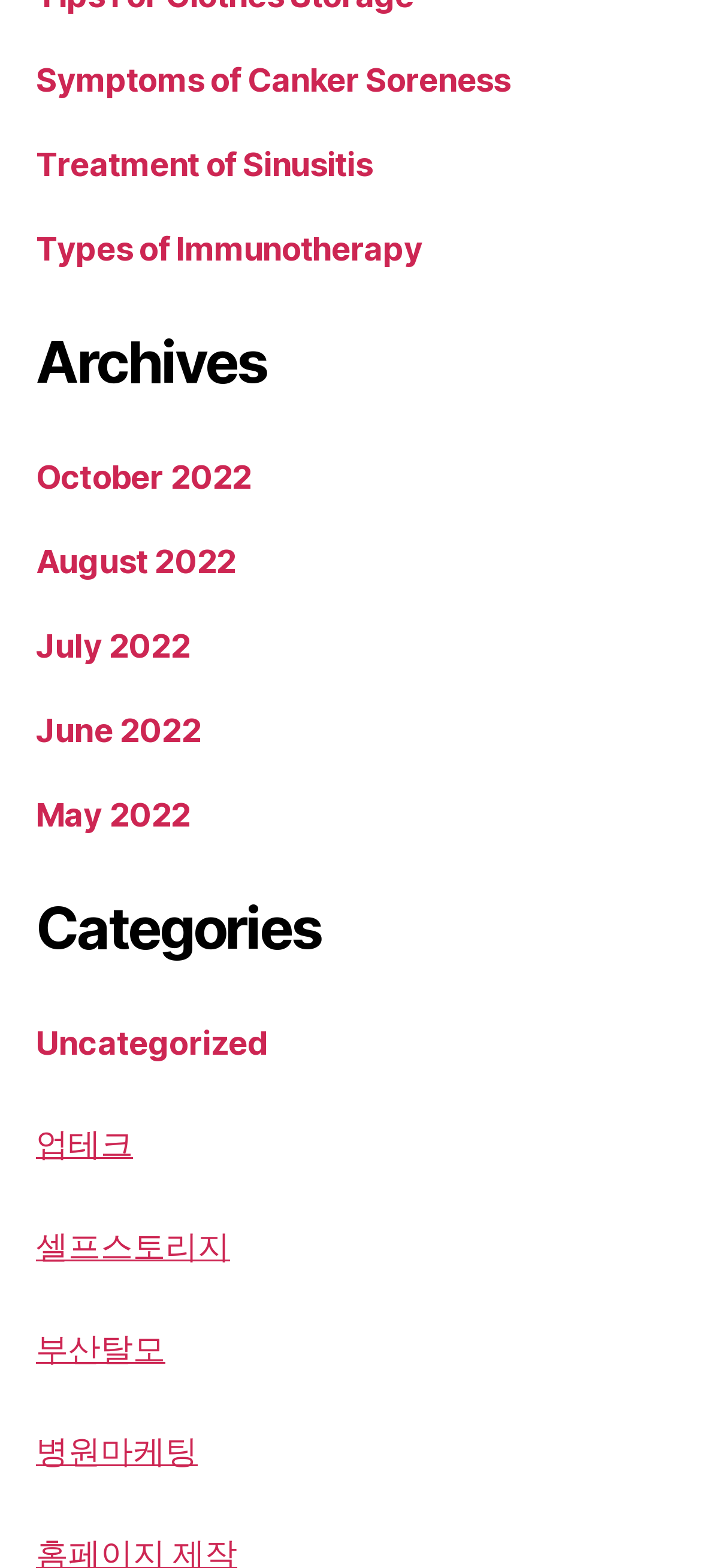Please specify the bounding box coordinates for the clickable region that will help you carry out the instruction: "View symptoms of canker soreness".

[0.051, 0.039, 0.728, 0.063]